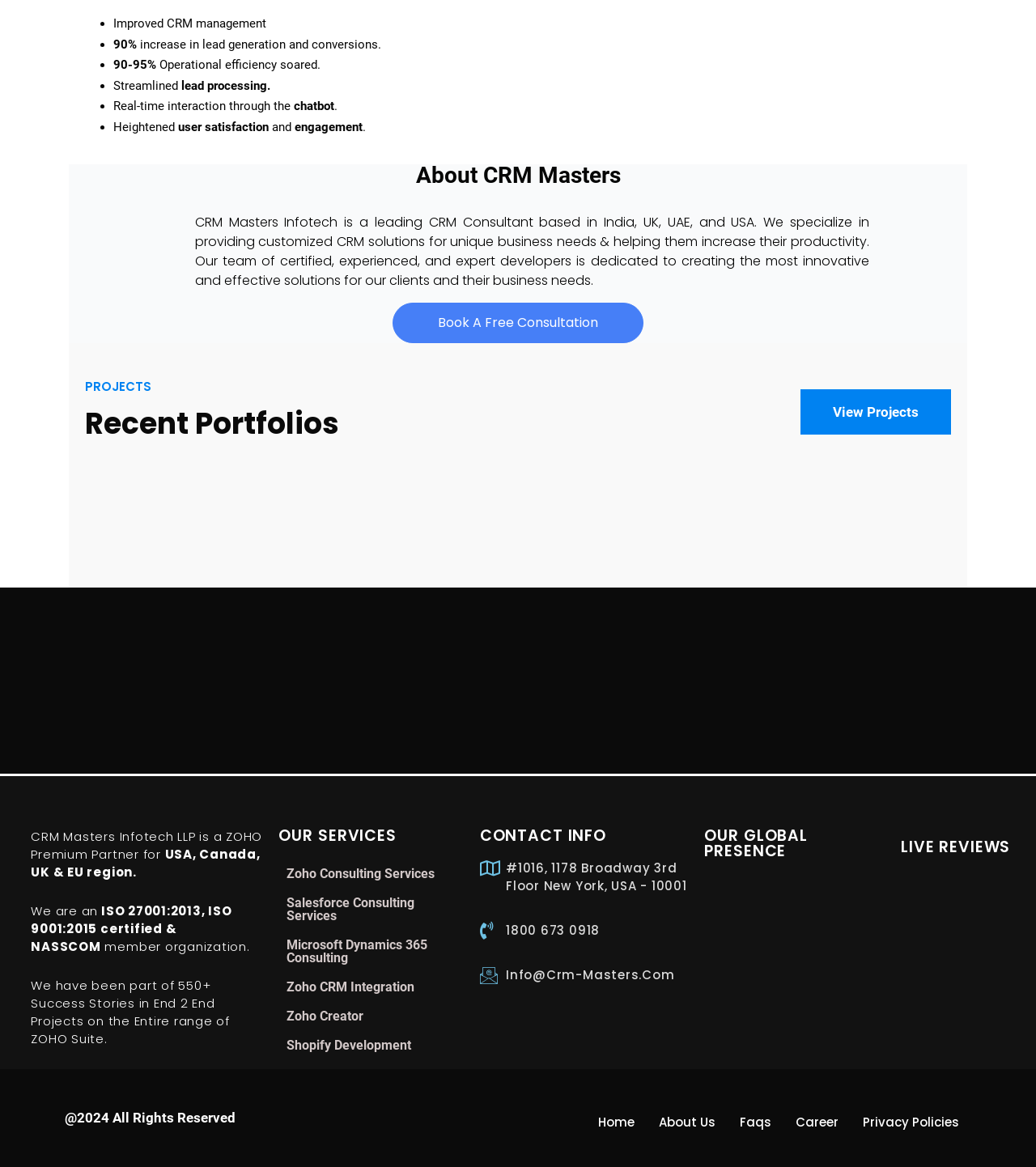Please provide a one-word or phrase answer to the question: 
What is the percentage increase in lead generation and conversions?

90%